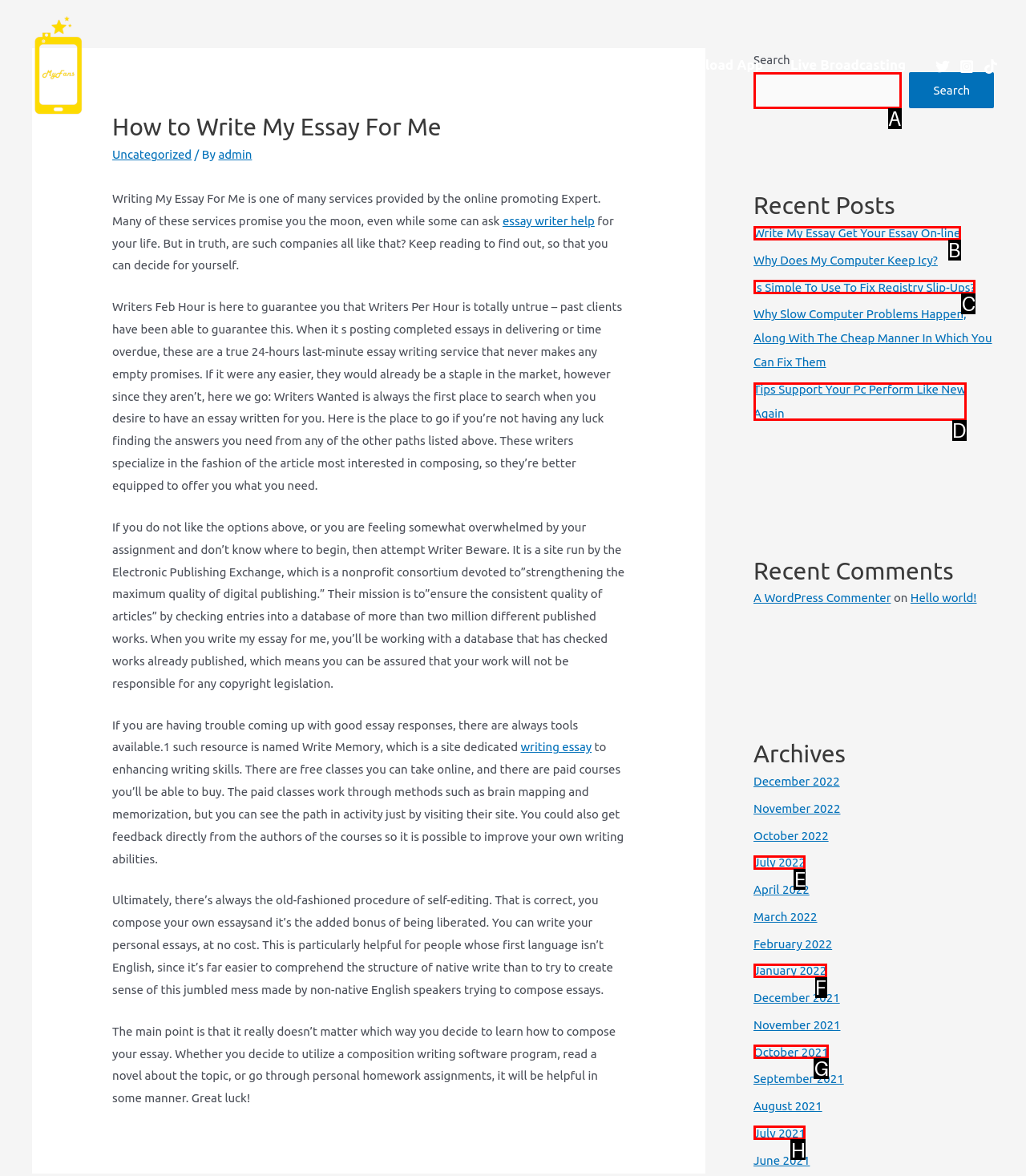From the provided options, pick the HTML element that matches the description: parent_node: Search name="s". Respond with the letter corresponding to your choice.

A